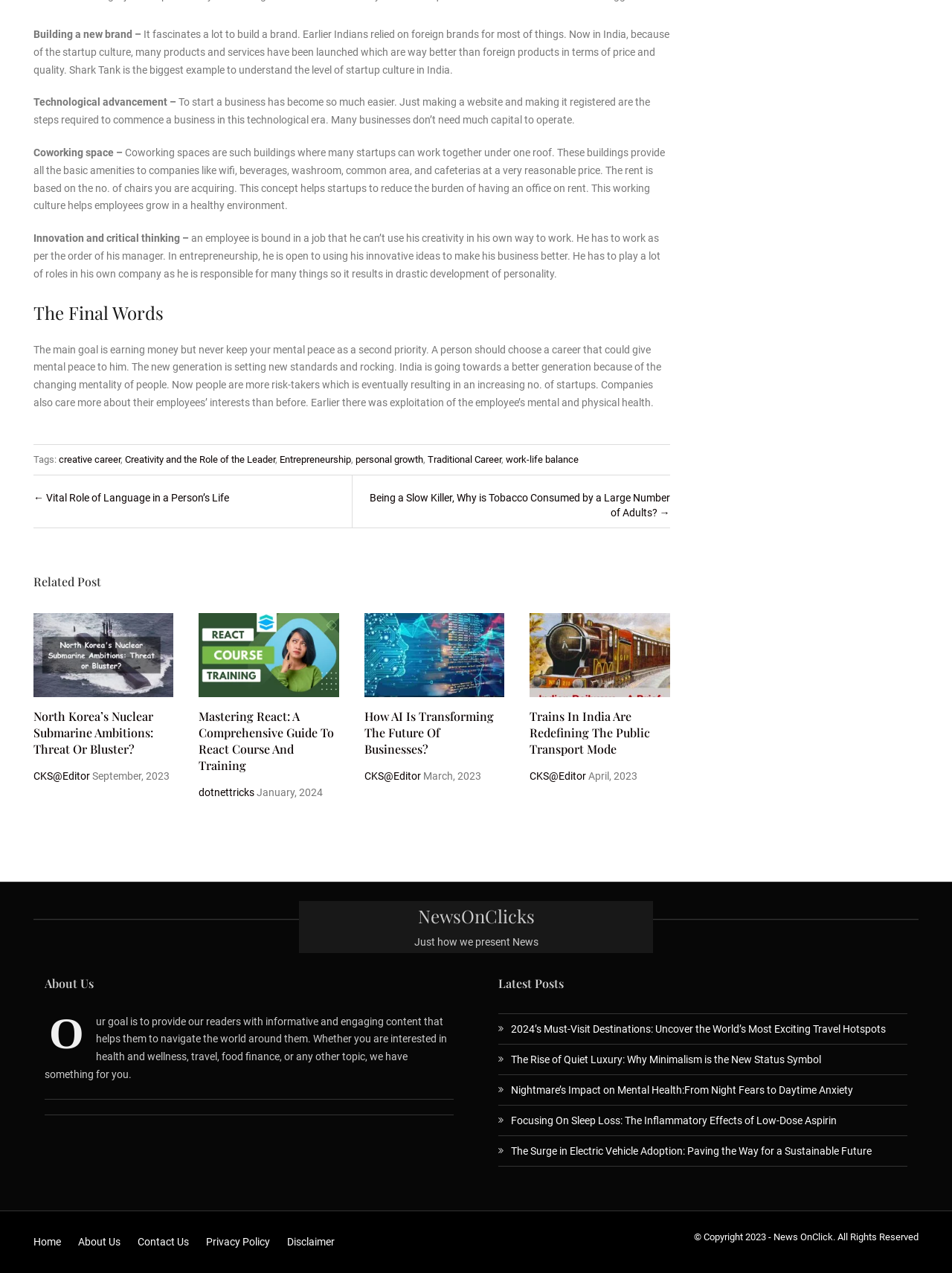Find the bounding box coordinates for the area that must be clicked to perform this action: "Click on the 'creative career' tag".

[0.062, 0.356, 0.127, 0.365]